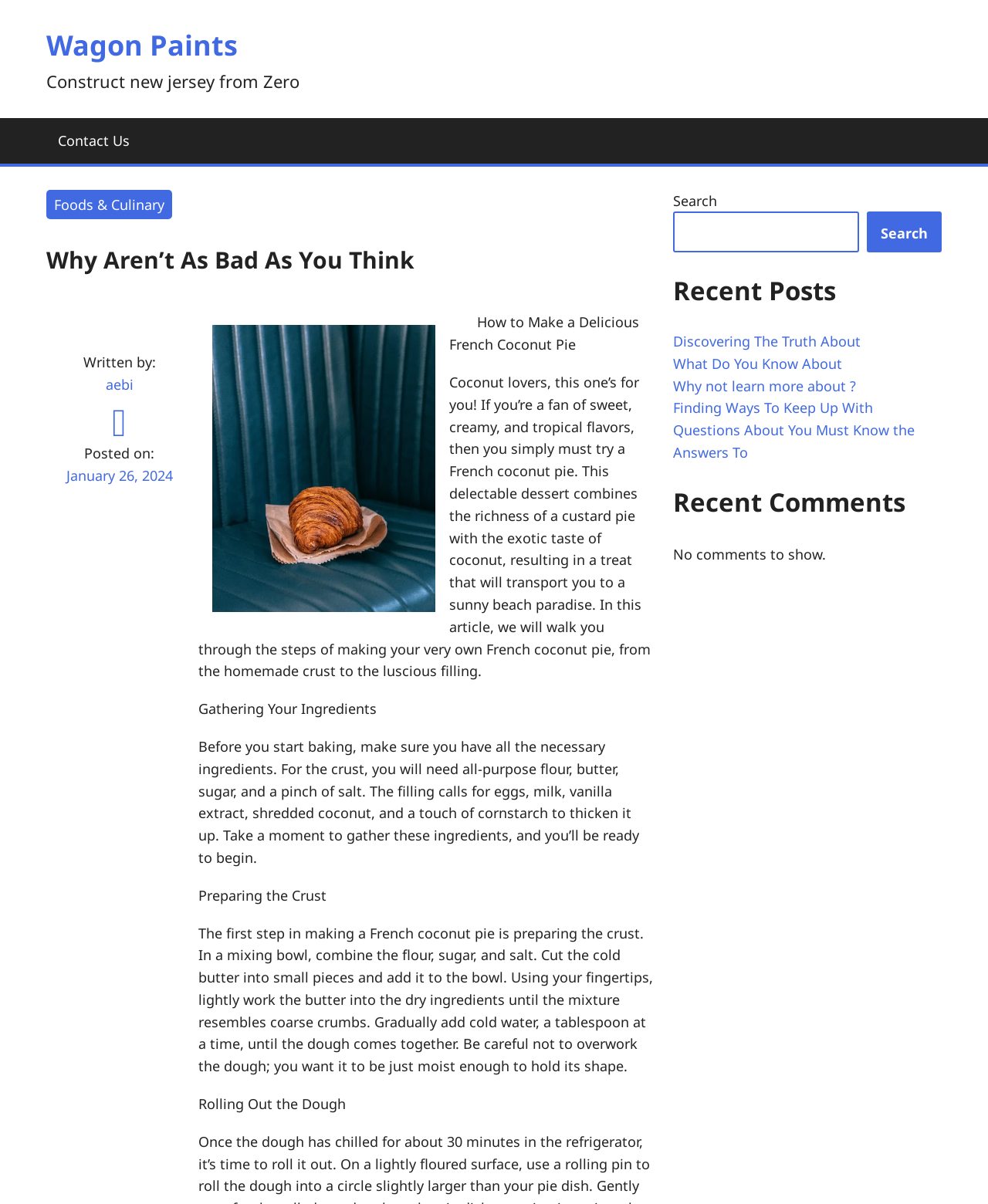Kindly respond to the following question with a single word or a brief phrase: 
What is the purpose of the search box?

To search the website